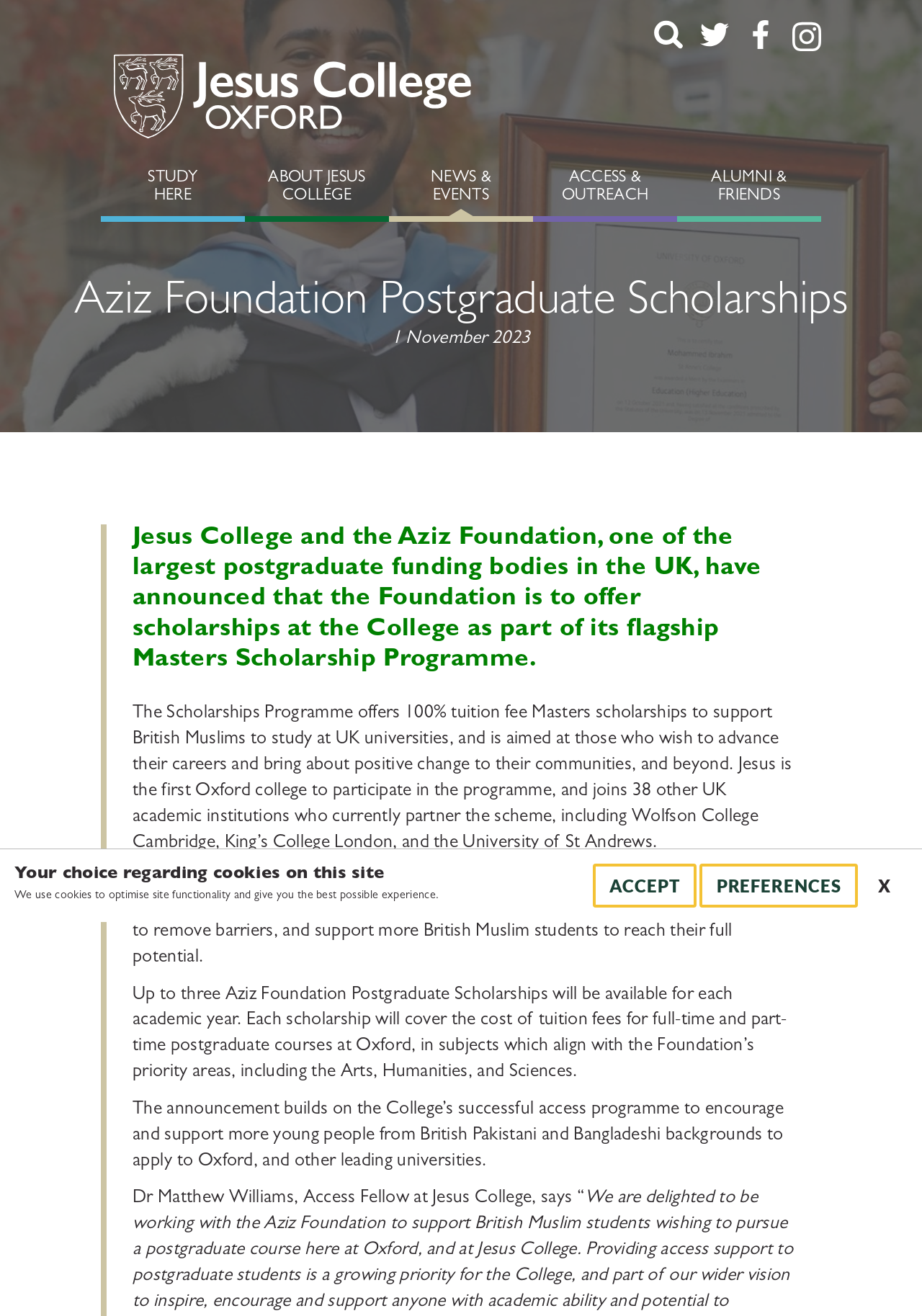Please determine the bounding box coordinates of the clickable area required to carry out the following instruction: "visit twitter page". The coordinates must be four float numbers between 0 and 1, represented as [left, top, right, bottom].

[0.759, 0.013, 0.79, 0.041]